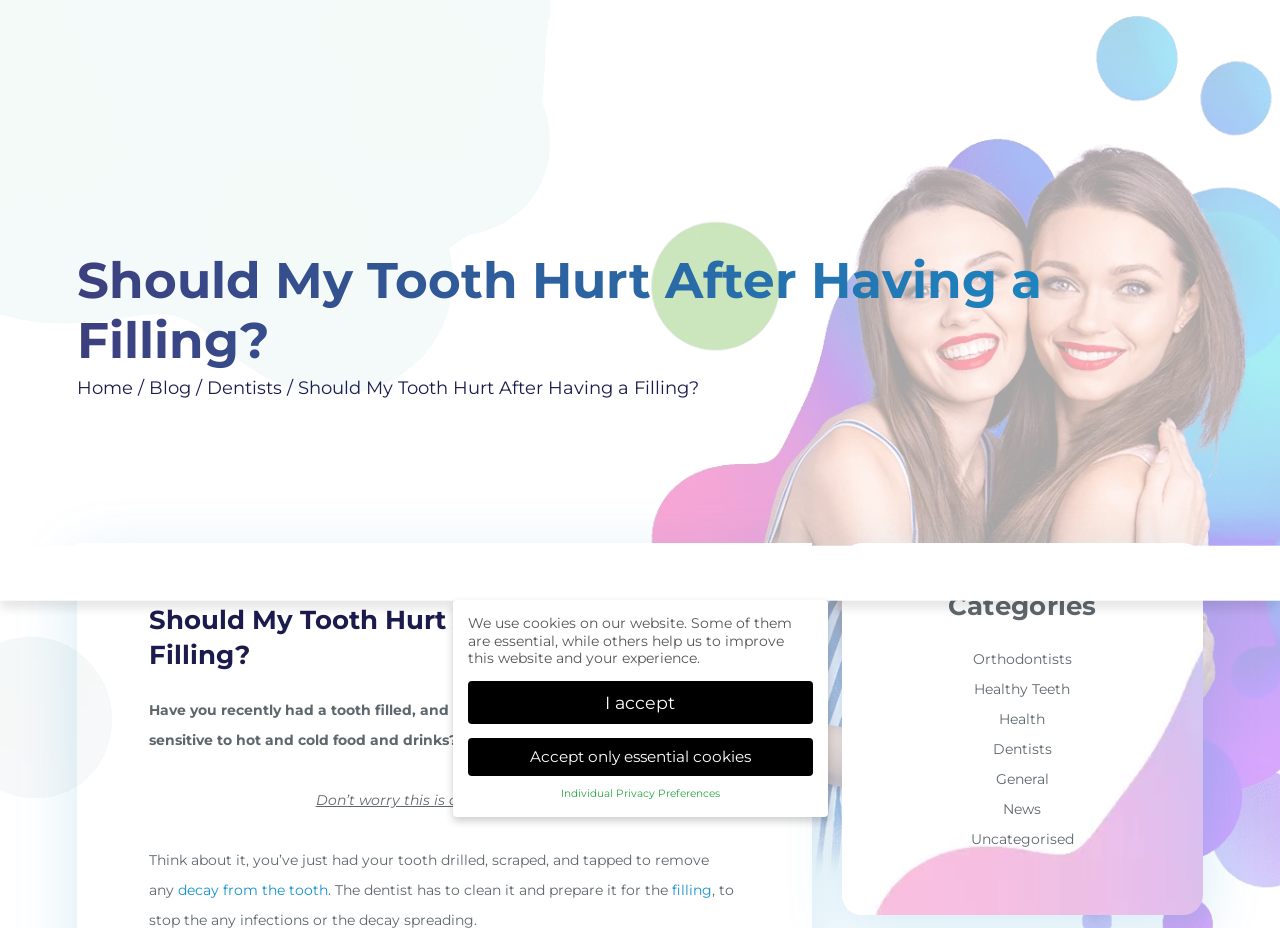What is the main heading displayed on the webpage? Please provide the text.

Should My Tooth Hurt After Having a Filling?